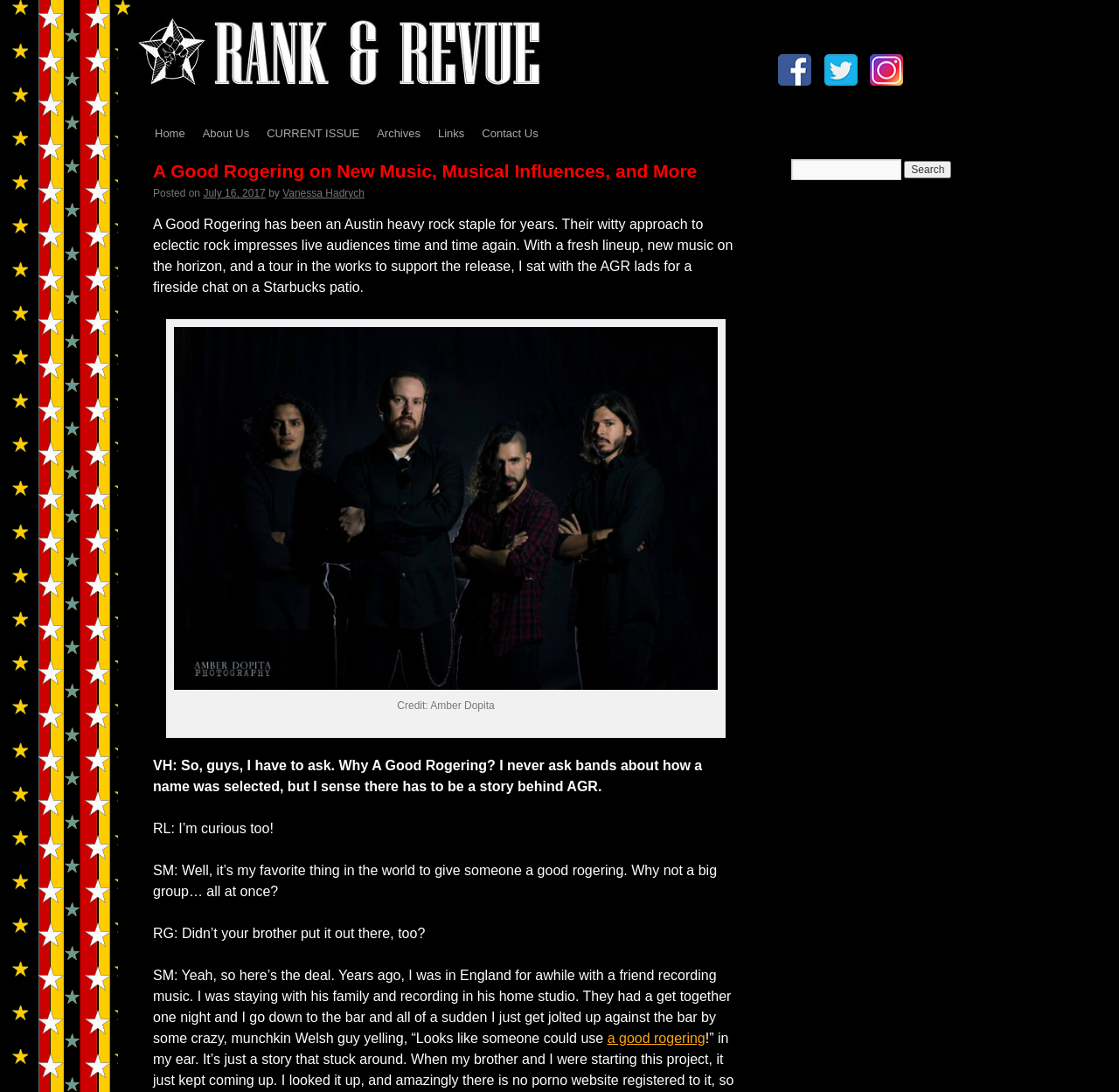Can you find the bounding box coordinates of the area I should click to execute the following instruction: "Read the article posted on 'July 16, 2017'"?

[0.182, 0.172, 0.237, 0.183]